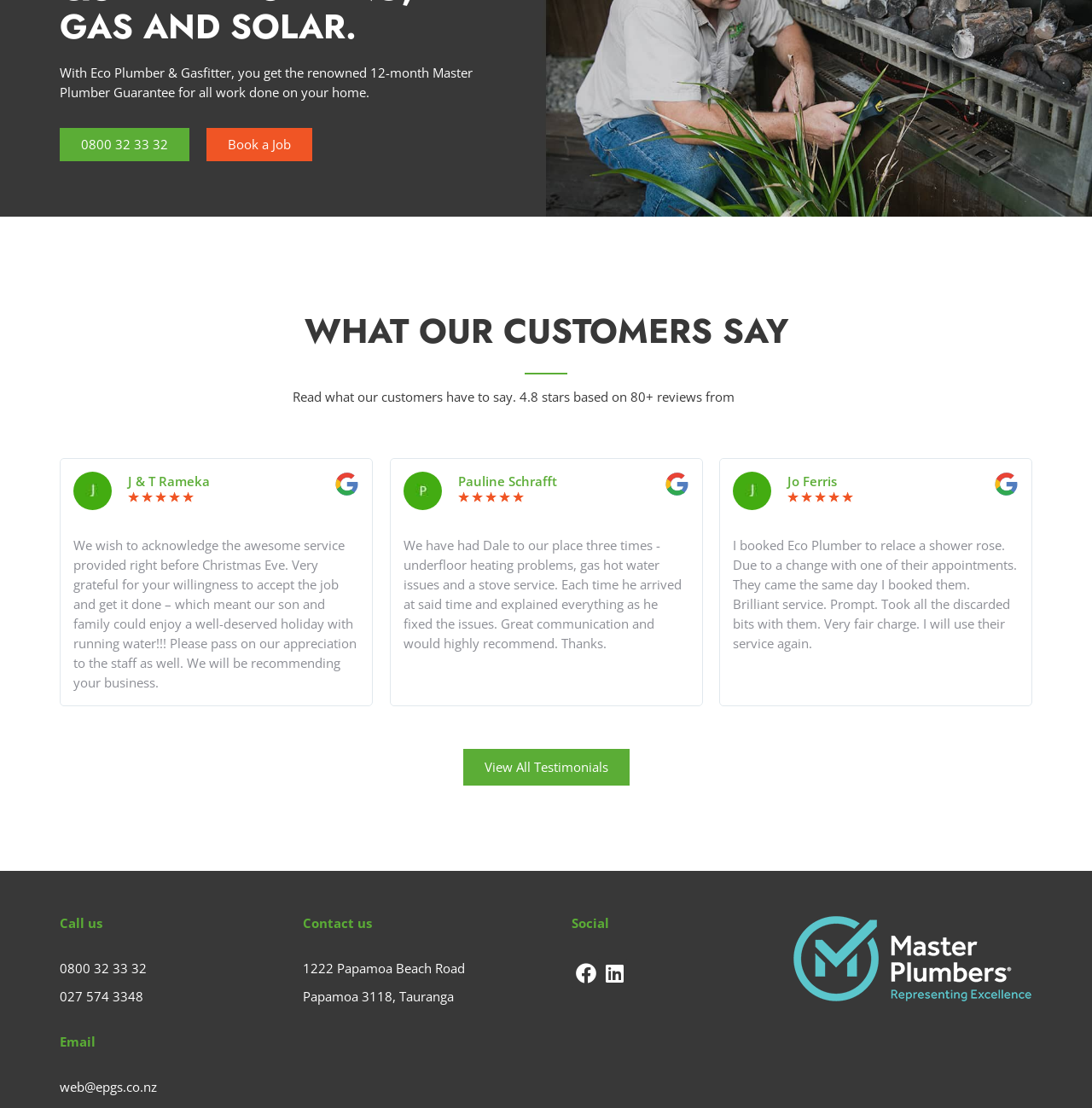Please provide a brief answer to the question using only one word or phrase: 
What is the company's email address?

web@epgs.co.nz